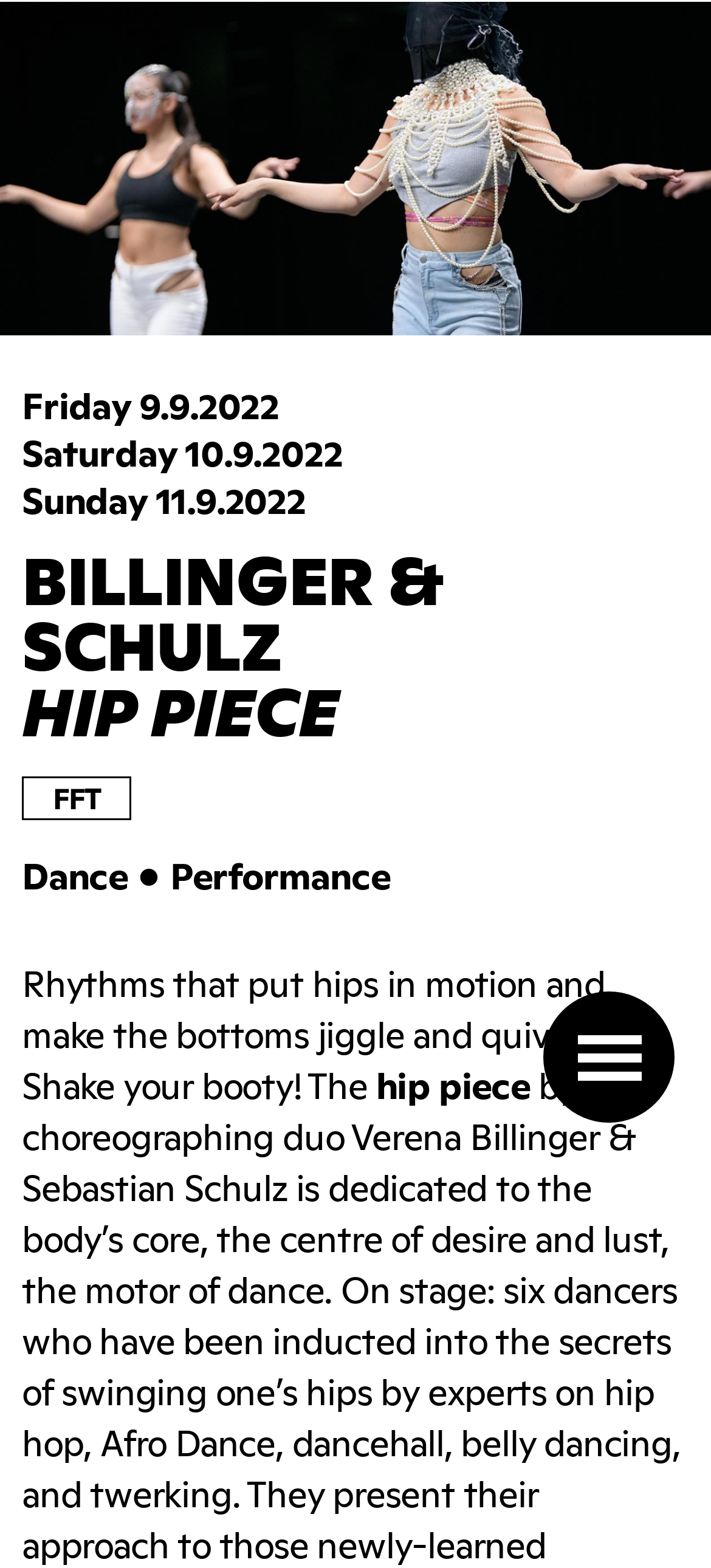Provide the bounding box coordinates of the HTML element this sentence describes: "Navigation". The bounding box coordinates consist of four float numbers between 0 and 1, i.e., [left, top, right, bottom].

[0.764, 0.632, 0.949, 0.716]